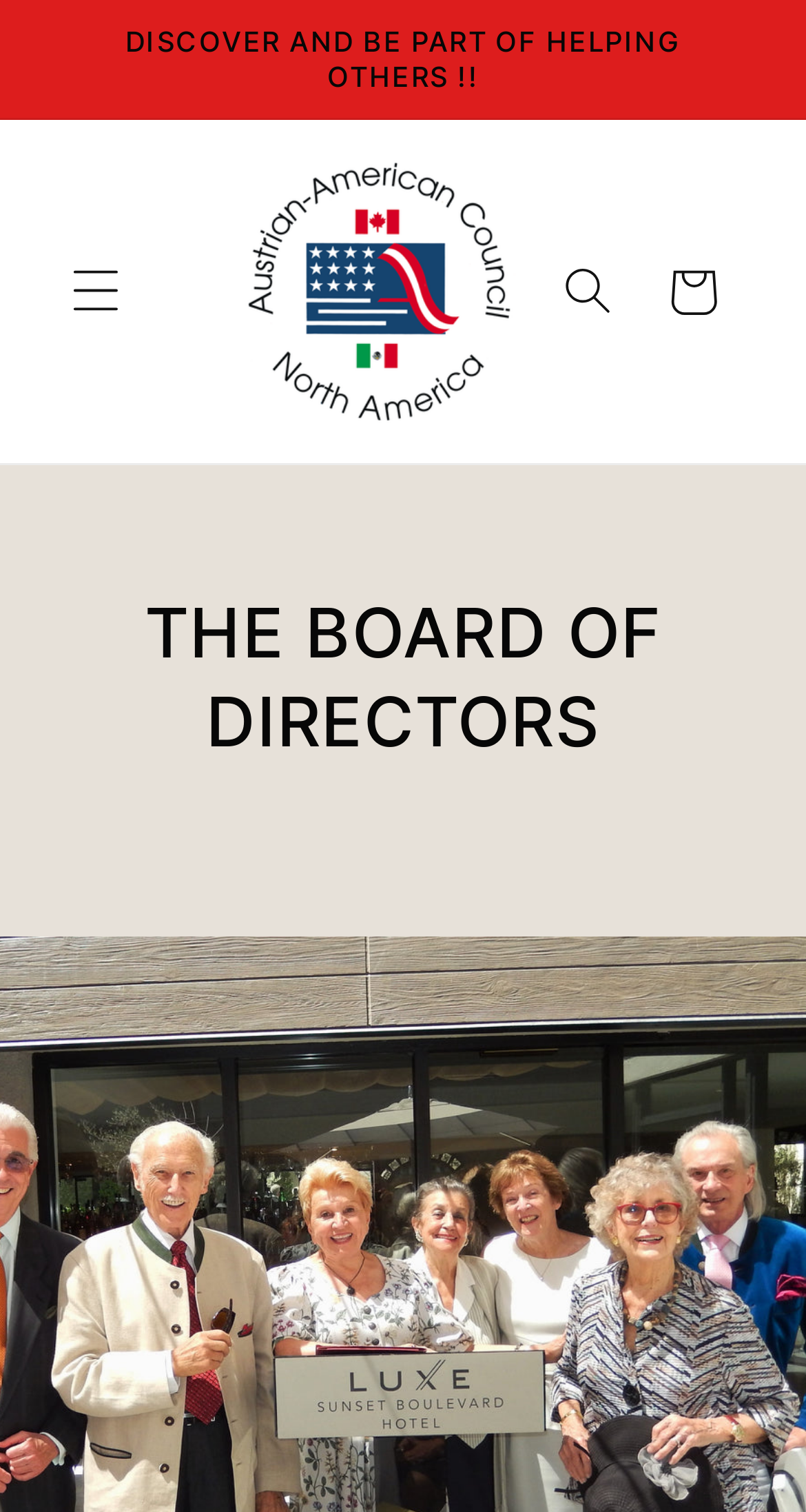Reply to the question with a brief word or phrase: What is the purpose of the 'Search' button?

To search the website